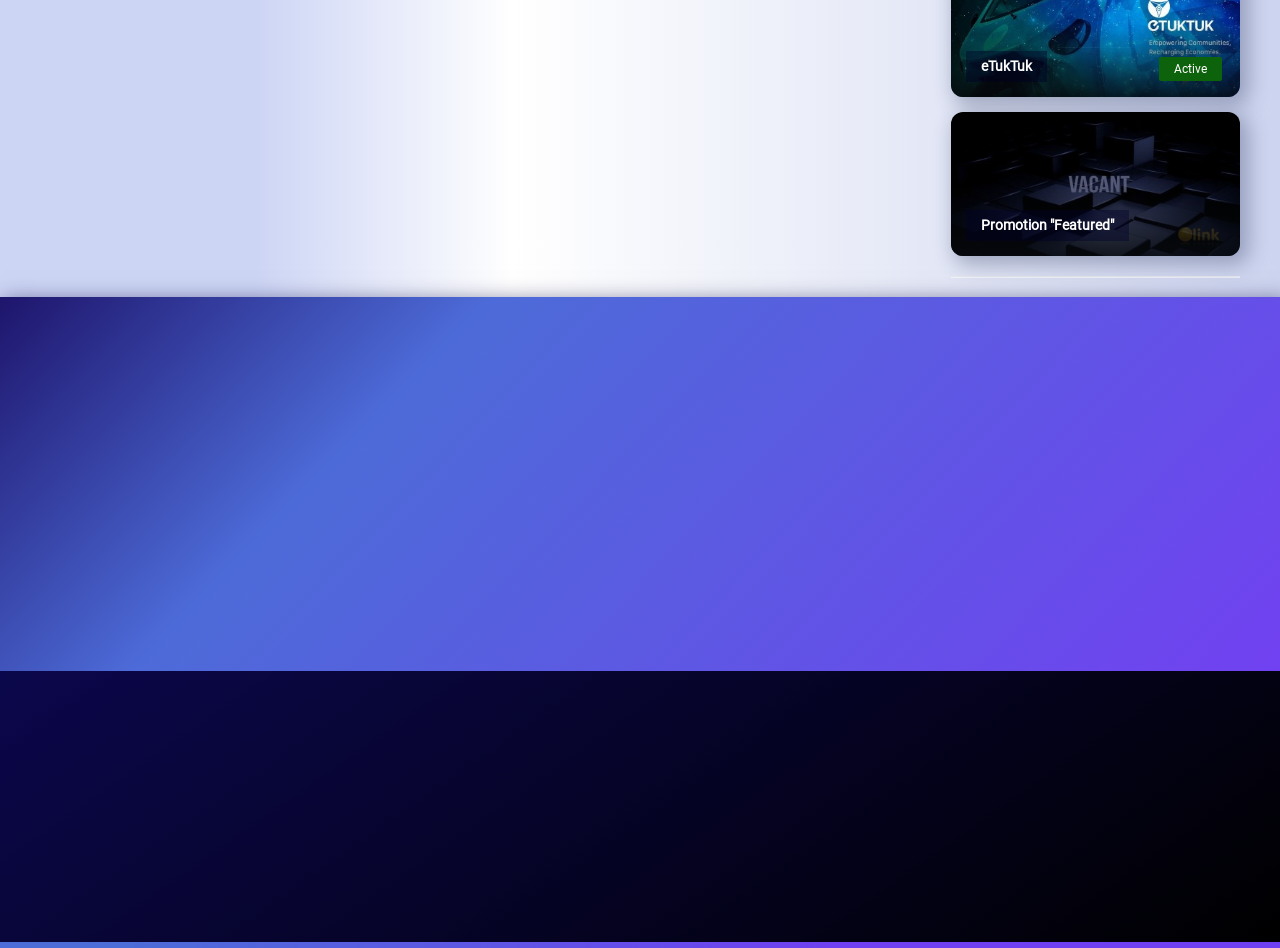Identify the bounding box coordinates of the specific part of the webpage to click to complete this instruction: "Read Blockchain NEWS".

[0.031, 0.53, 0.254, 0.565]